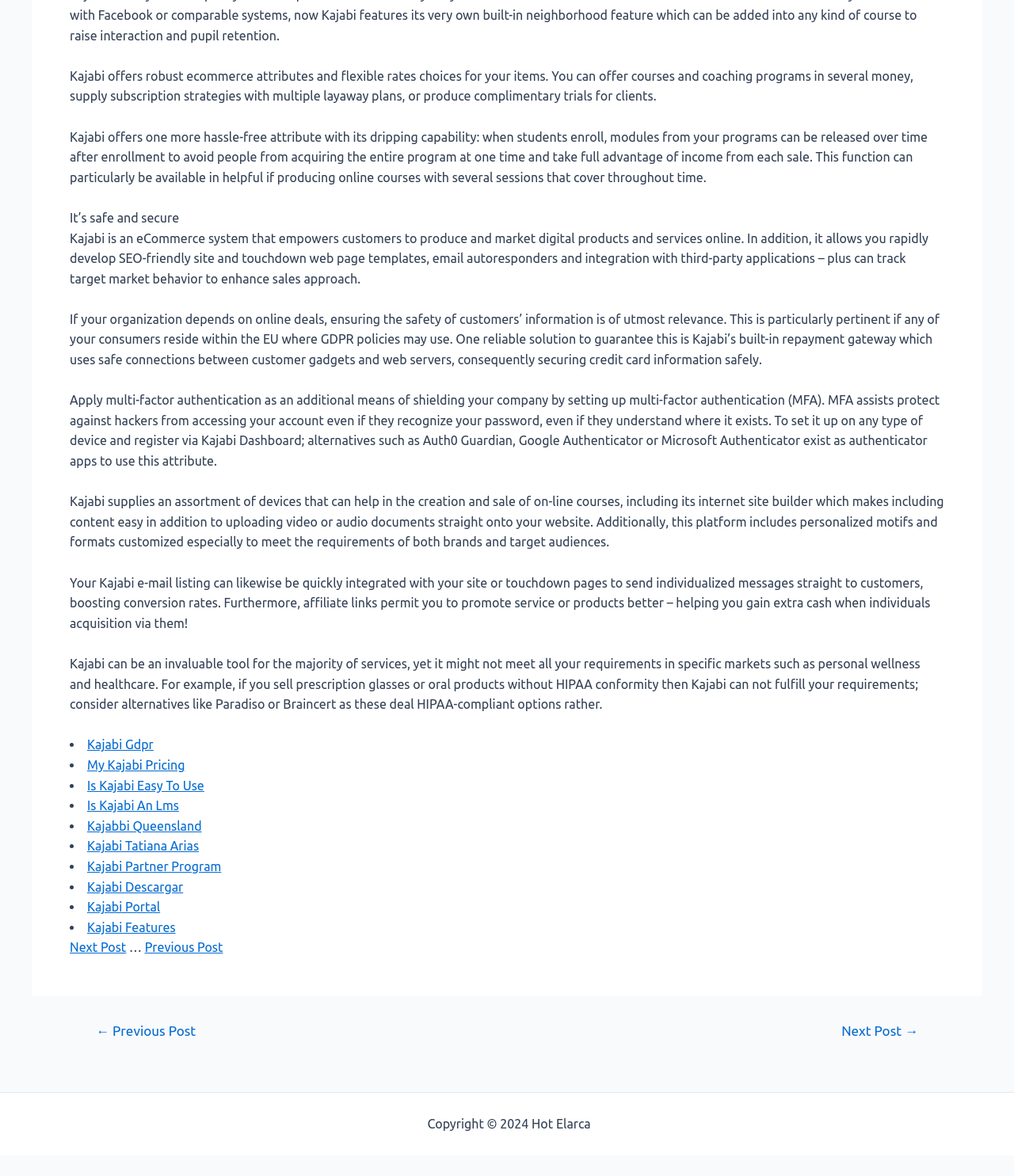Can Kajabi be used for healthcare services?
Please ensure your answer to the question is detailed and covers all necessary aspects.

According to the webpage, Kajabi may not meet all the requirements for specific markets such as personal wellness and healthcare, especially those that require HIPAA compliance. For example, if you sell prescription glasses or oral products without HIPAA compliance, Kajabi may not be suitable.